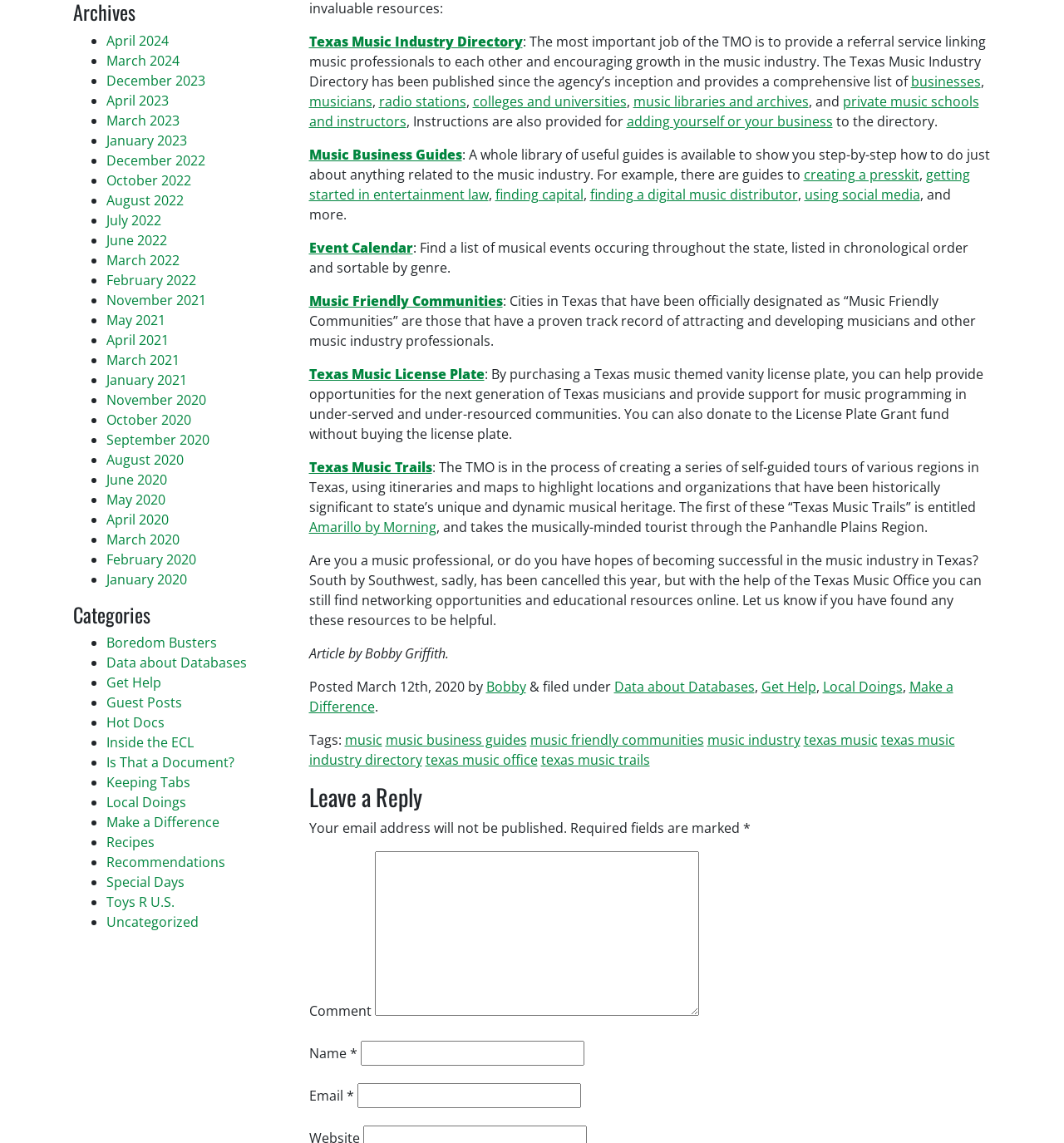Given the following UI element description: "adding yourself or your business", find the bounding box coordinates in the webpage screenshot.

[0.589, 0.098, 0.782, 0.114]